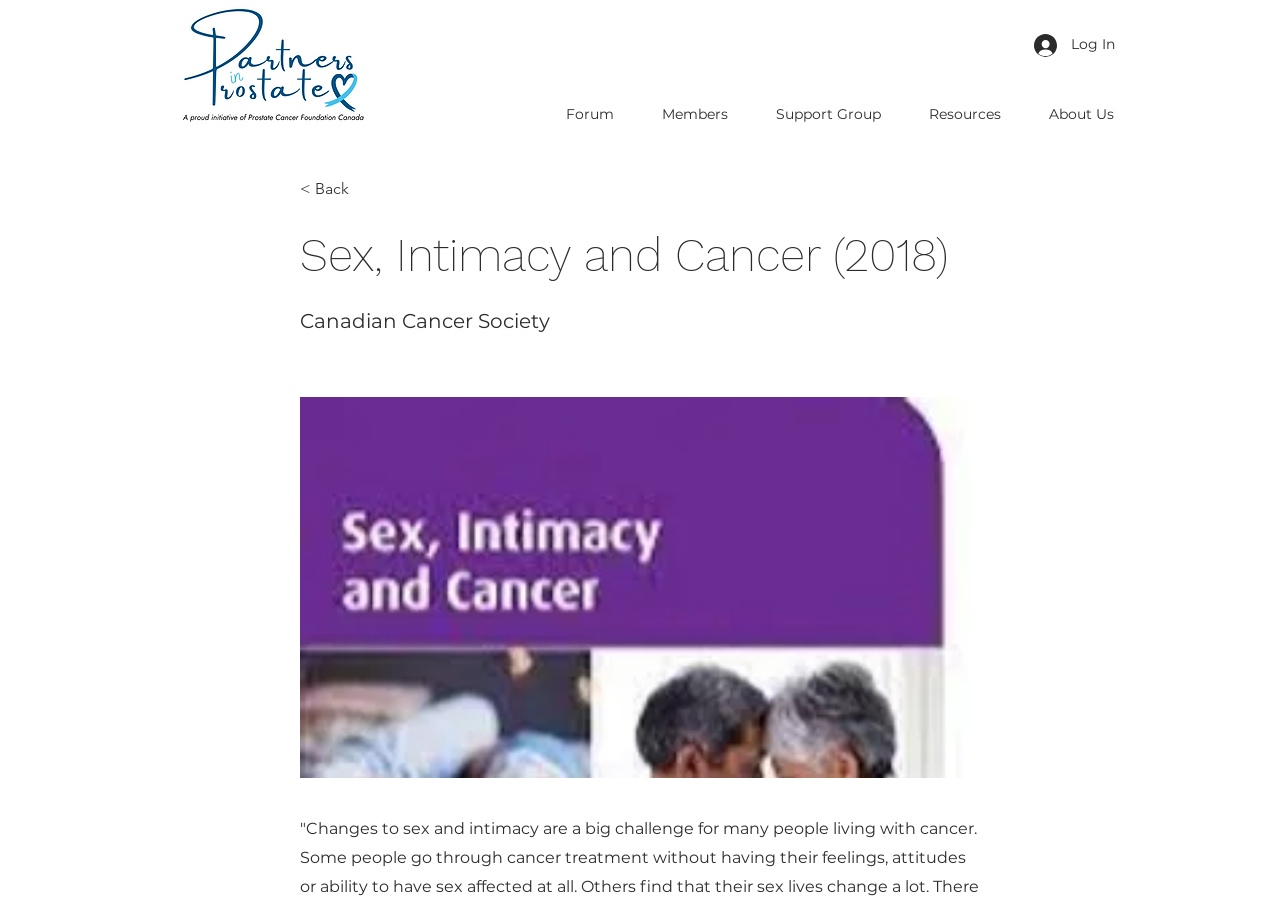Please answer the following question using a single word or phrase: 
What is the purpose of the button with the text 'Log In'?

To log in